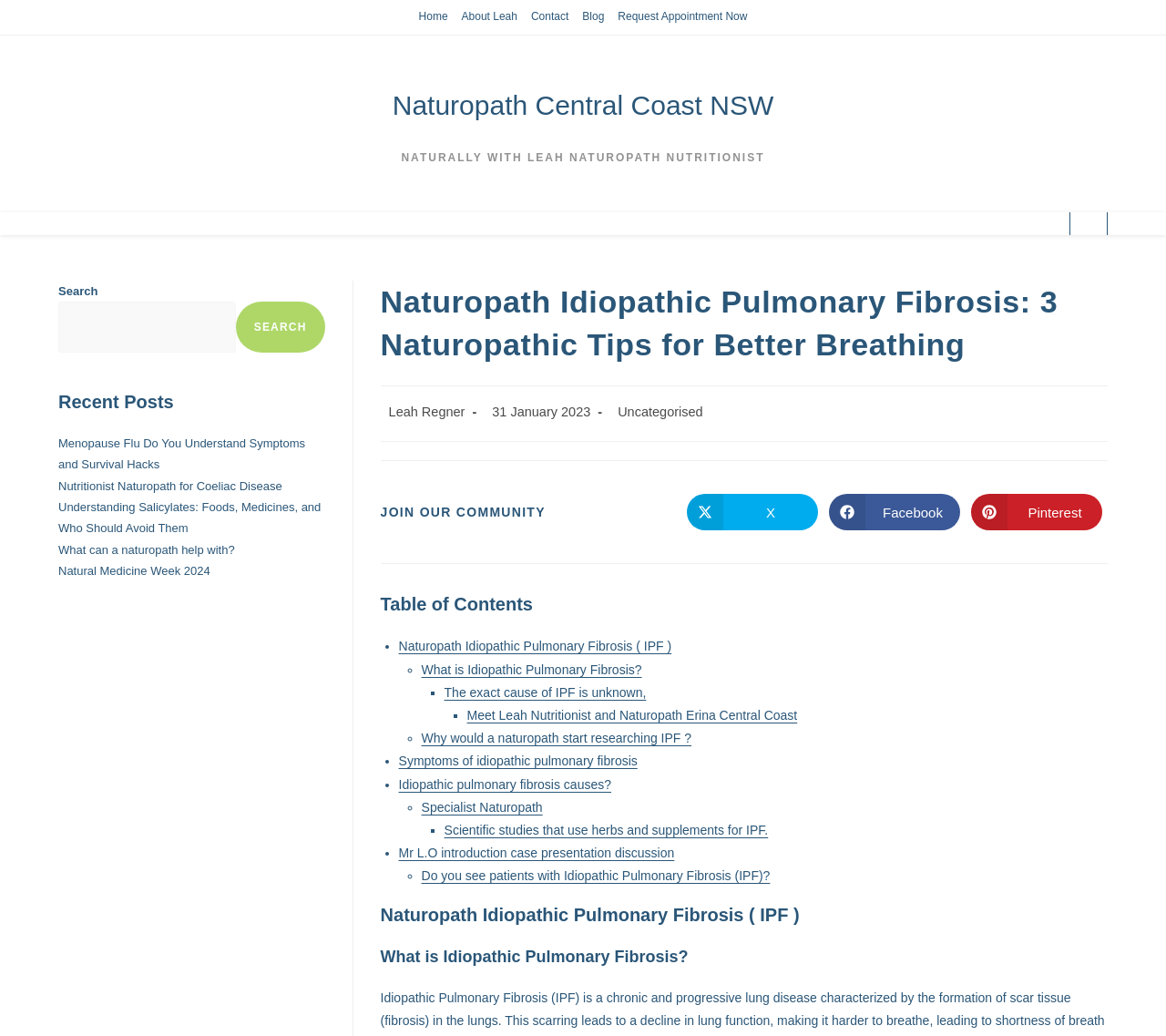Please give a concise answer to this question using a single word or phrase: 
What is the purpose of the search box in the sidebar?

To search the website